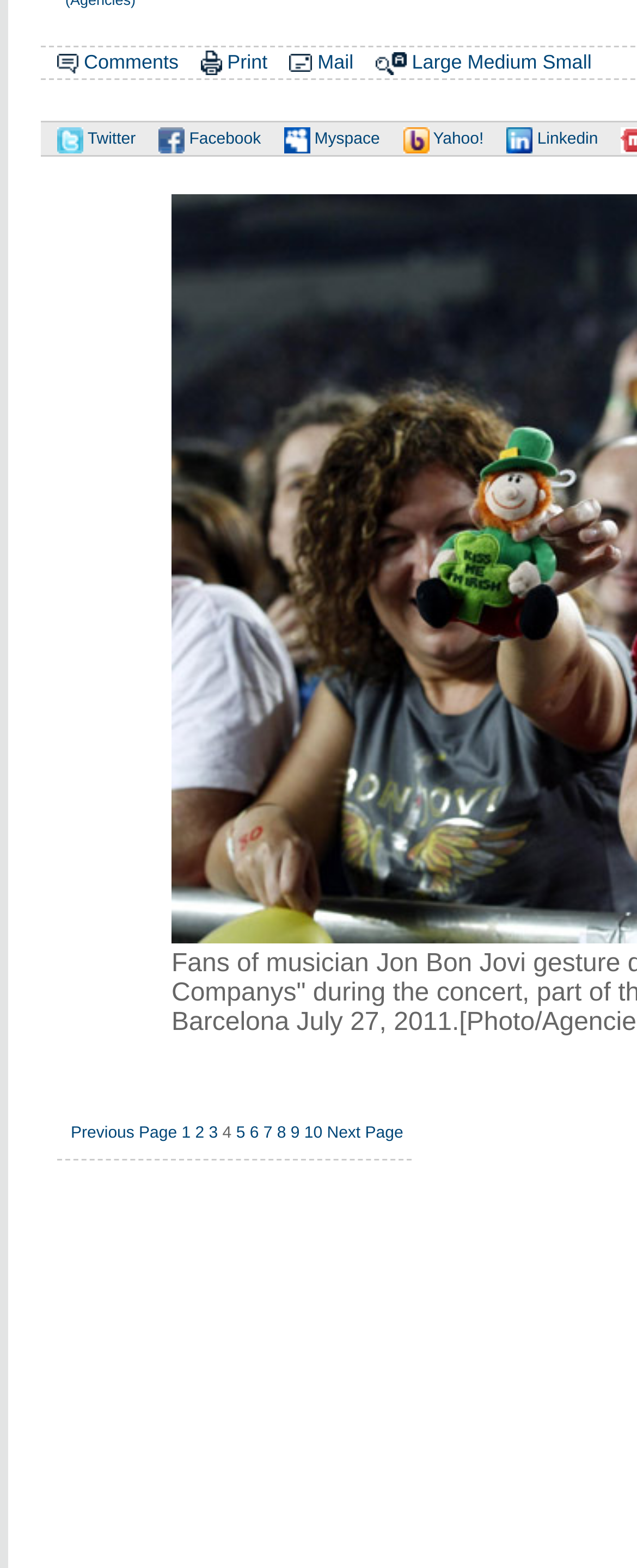Highlight the bounding box of the UI element that corresponds to this description: "8".

[0.435, 0.717, 0.449, 0.728]